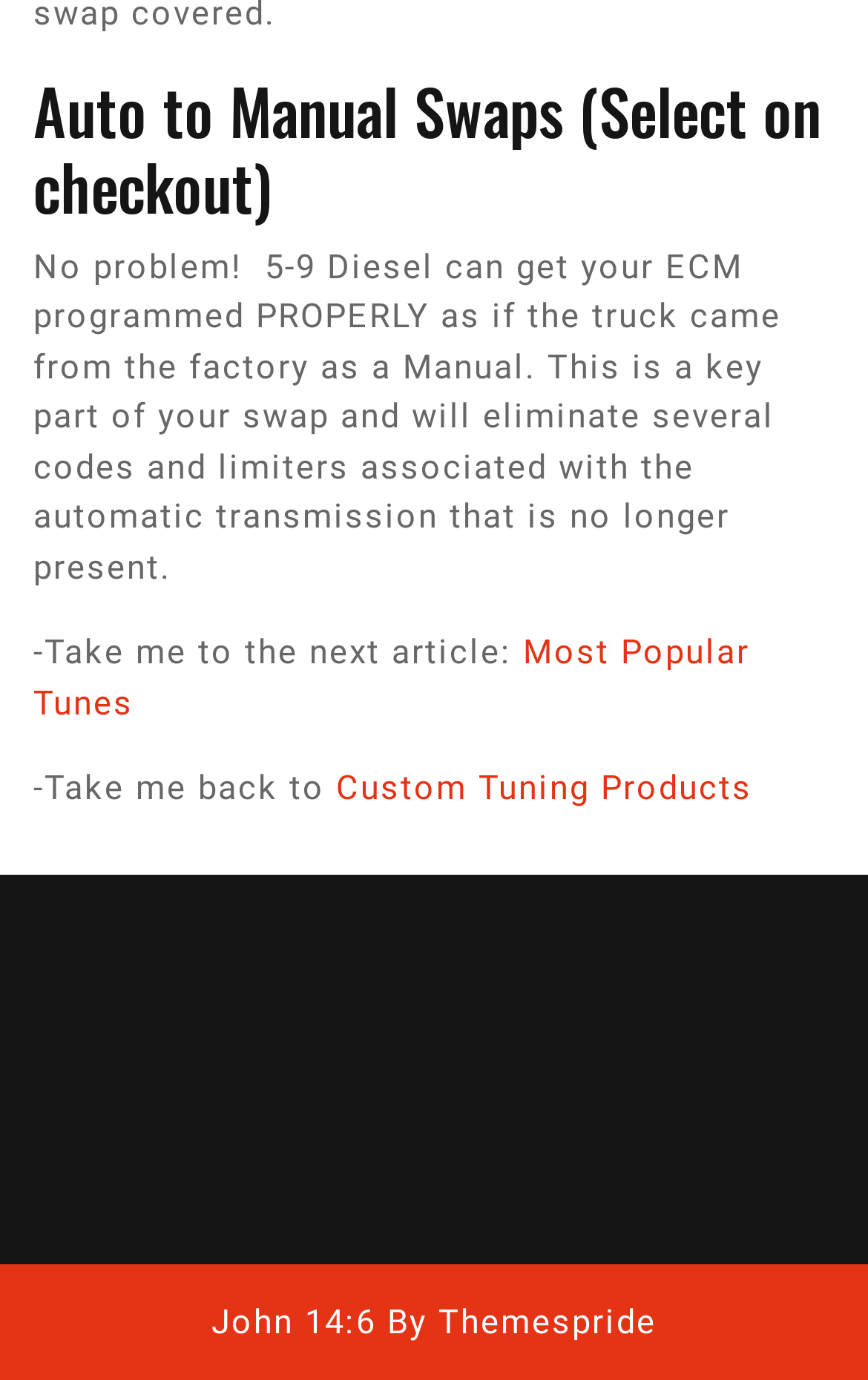What is the main topic of this webpage?
Based on the image, respond with a single word or phrase.

Auto to Manual Swaps